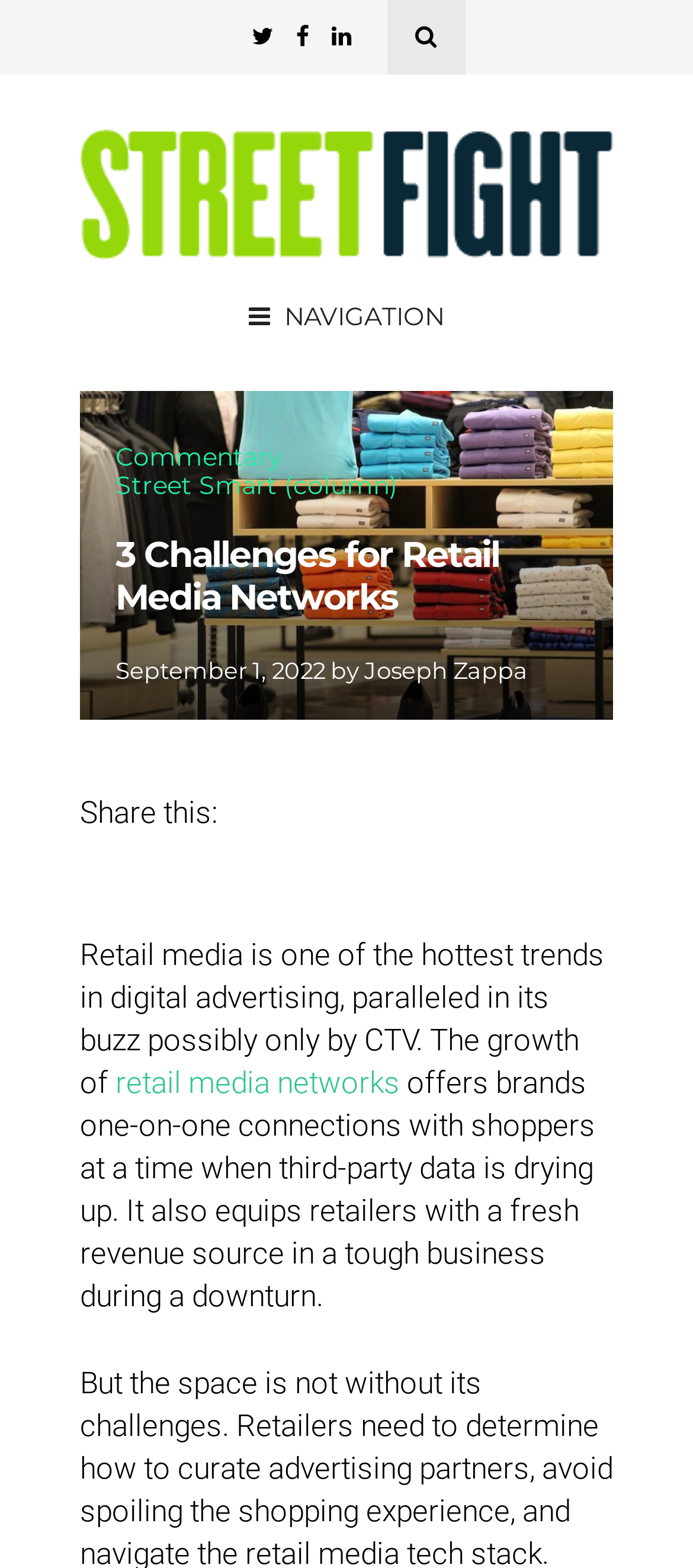Please examine the image and provide a detailed answer to the question: When was the article published?

I found the publication date by looking at the time element located at [0.167, 0.418, 0.469, 0.436], which contains the text 'September 1, 2022'.